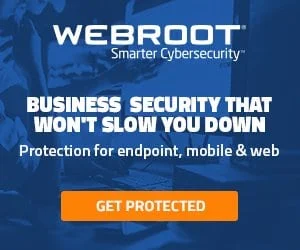Create a detailed narrative of what is happening in the image.

The image prominently features an advertisement for Webroot, a cybersecurity company. It emphasizes the importance of business security that is efficient and non-intrusive, with the slogan "BUSINESS SECURITY THAT WON'T SLOW YOU DOWN." The background is a blend of blue tones, suggesting a sense of trust and reliability. 

At the bottom of the image, a bold call-to-action button reads "GET PROTECTED," encouraging viewers to secure their endpoints, mobile devices, and web activities with Webroot's solutions. The tagline "Smarter Cybersecurity" is prominently displayed, highlighting the company's focus on advanced protection methods tailored for modern business environments. This ad is designed to capture attention and drive engagement from businesses seeking effective cybersecurity measures.